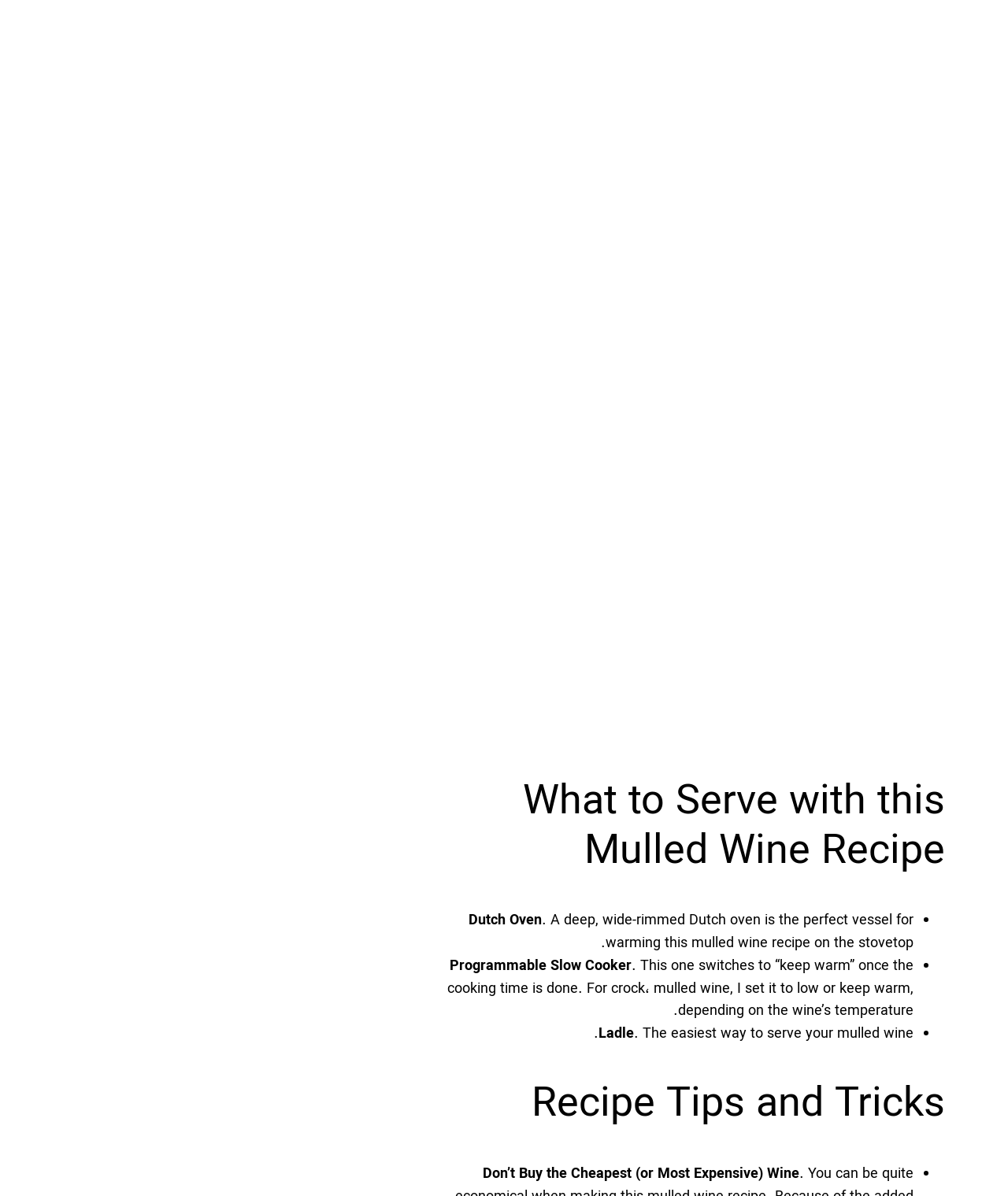Provide a single word or phrase to answer the given question: 
How many items are listed under 'What to Serve with this Mulled Wine Recipe'?

3